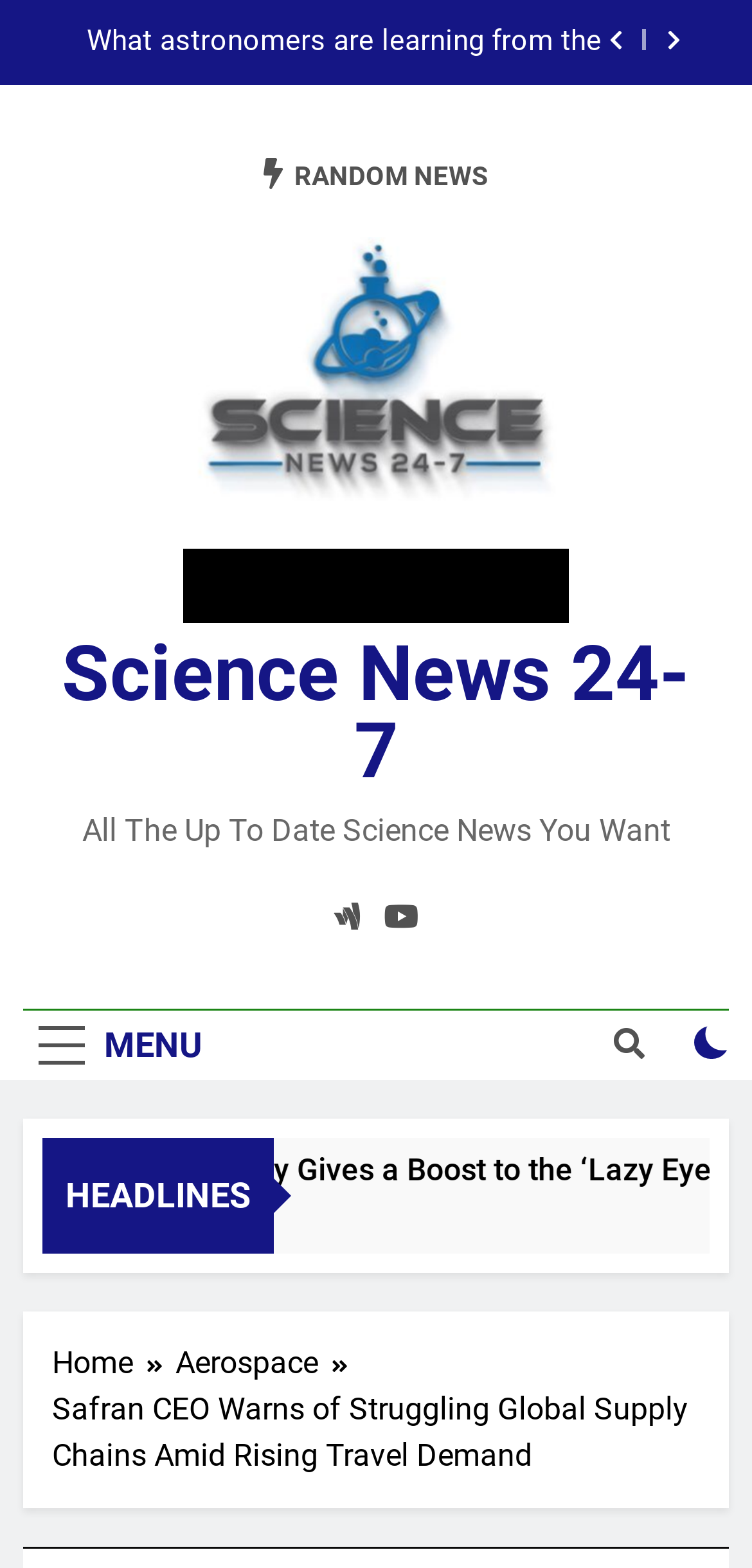Provide a thorough summary of the webpage.

The webpage appears to be a news article page, specifically from Science News 24-7. At the top, there is a button with a hamburger icon and a button with a search icon, positioned side by side. Below them, there is a list item with a link to an article titled "Warren Buffett’s Artificial Intelligence (AI) Stock: A Screaming Buy for 2024". 

To the right of the list item, there are two more buttons with icons. Further down, there is a link to the website's logo, "Science News 24-7", accompanied by an image. Below the logo, there is a link to the same website title, but this time without an image. 

Next, there is a static text element that reads "All The Up To Date Science News You Want". Below this, there is a link to "RANDOM NEWS" and a button labeled "MENU". On the right side of the page, there is a button with a star icon and a checkbox.

The main content of the page is divided into sections, with a static text element labeled "HEADLINES" at the top. Below this, there is a navigation section with breadcrumbs, consisting of links to "Home" and "Aerospace", as well as a static text element with the title of the current article, "Safran CEO Warns of Struggling Global Supply Chains Amid Rising Travel Demand".